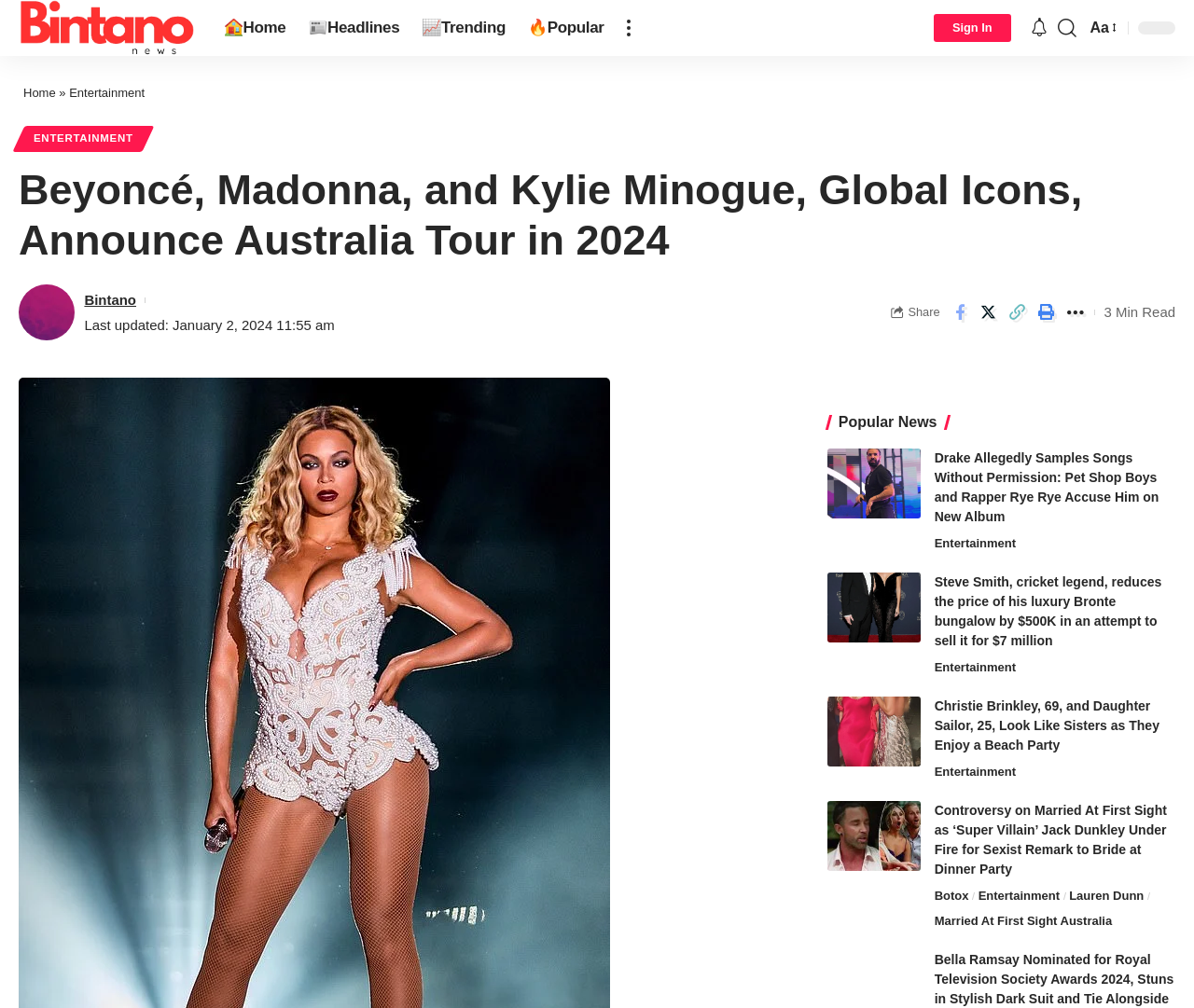Determine the bounding box coordinates of the element that should be clicked to execute the following command: "Click on the 'About' link".

None